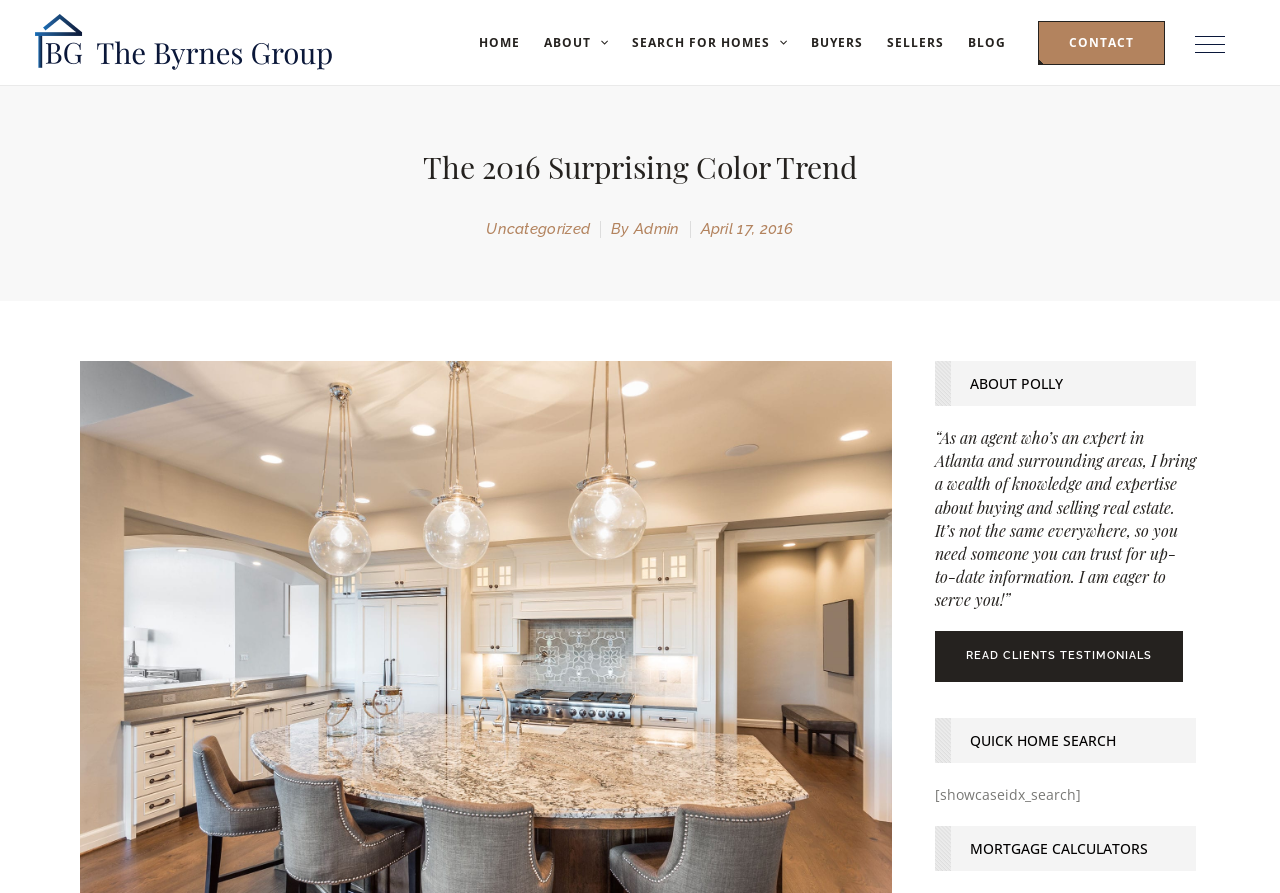Respond with a single word or short phrase to the following question: 
What is the date of the blog post?

April 17, 2016